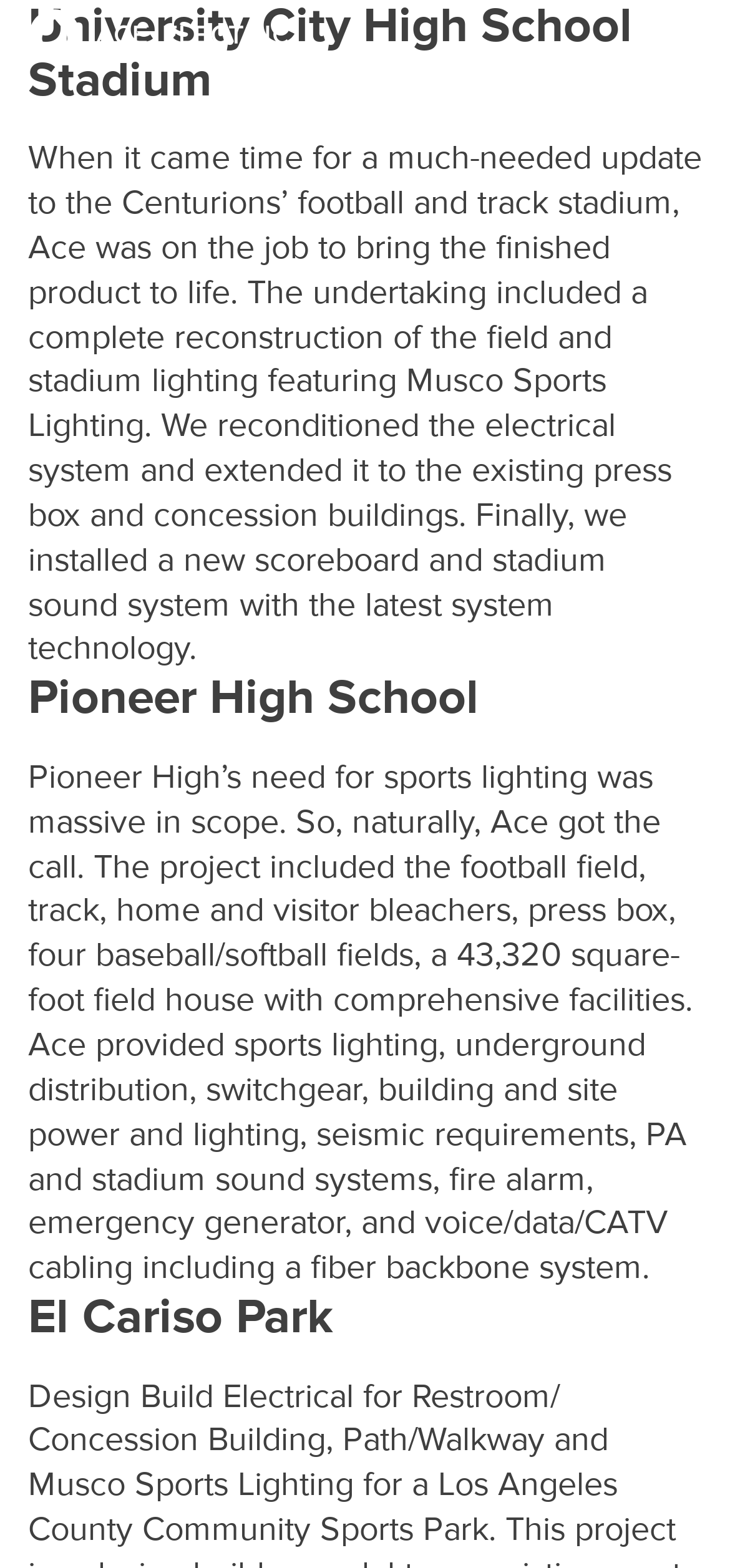Using the information in the image, give a comprehensive answer to the question: 
What is the main topic of this webpage?

I analyzed the content of the page, which consists of descriptions of various projects, and determined that the main topic is the projects completed by Ace Electric.